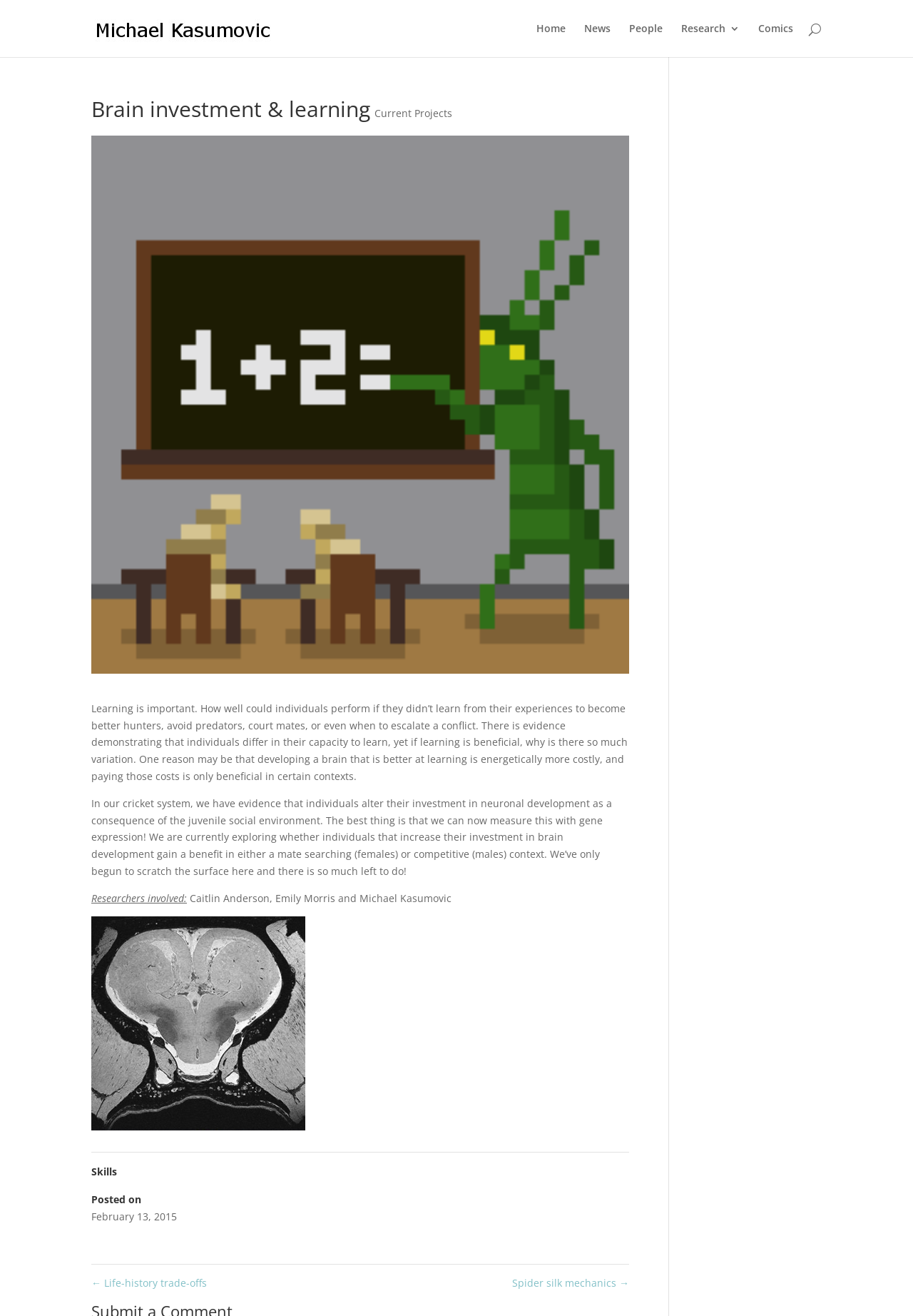From the webpage screenshot, predict the bounding box of the UI element that matches this description: "Current Projects".

[0.41, 0.081, 0.495, 0.091]